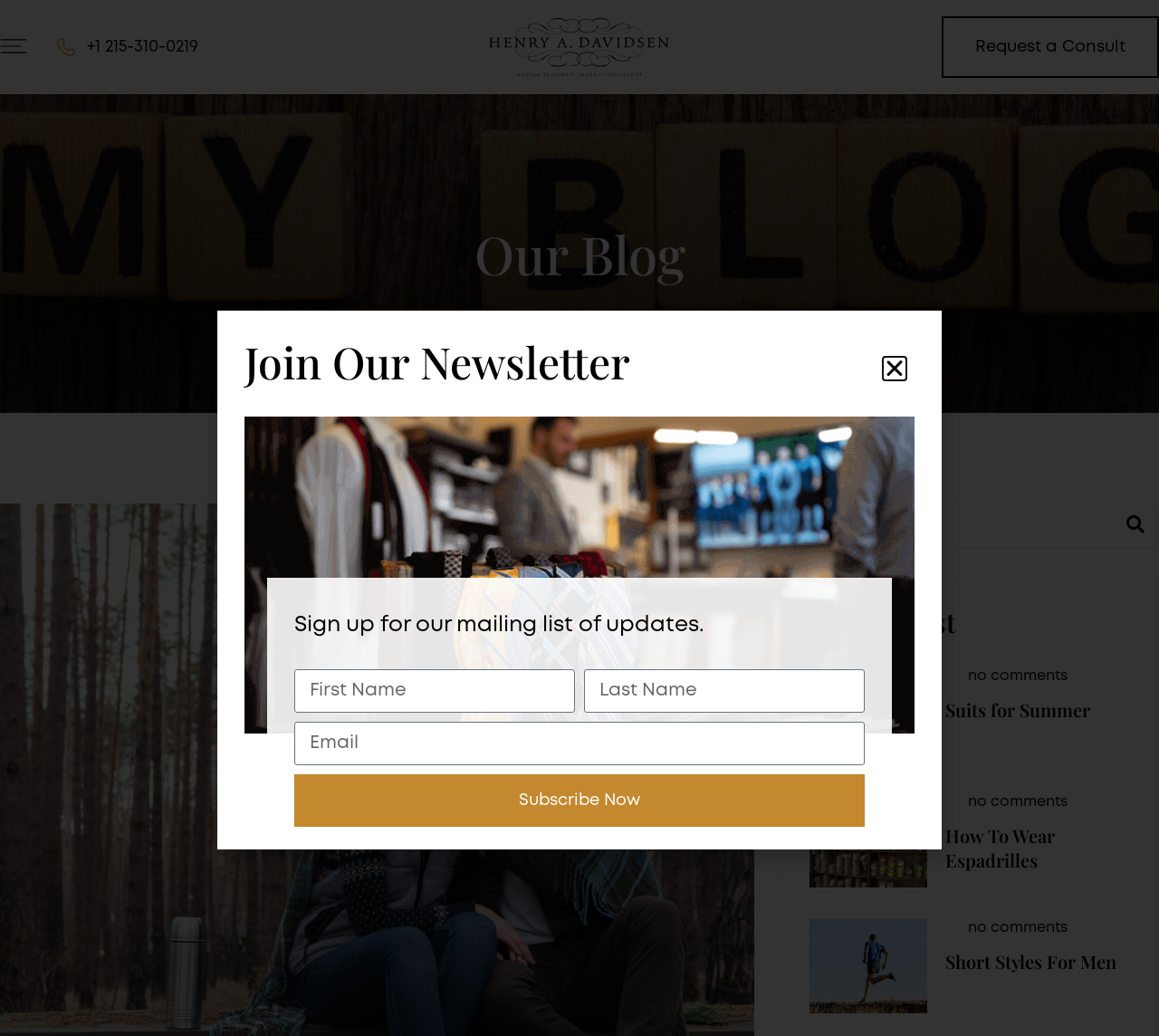Indicate the bounding box coordinates of the element that must be clicked to execute the instruction: "Subscribe to the newsletter". The coordinates should be given as four float numbers between 0 and 1, i.e., [left, top, right, bottom].

[0.254, 0.747, 0.746, 0.798]